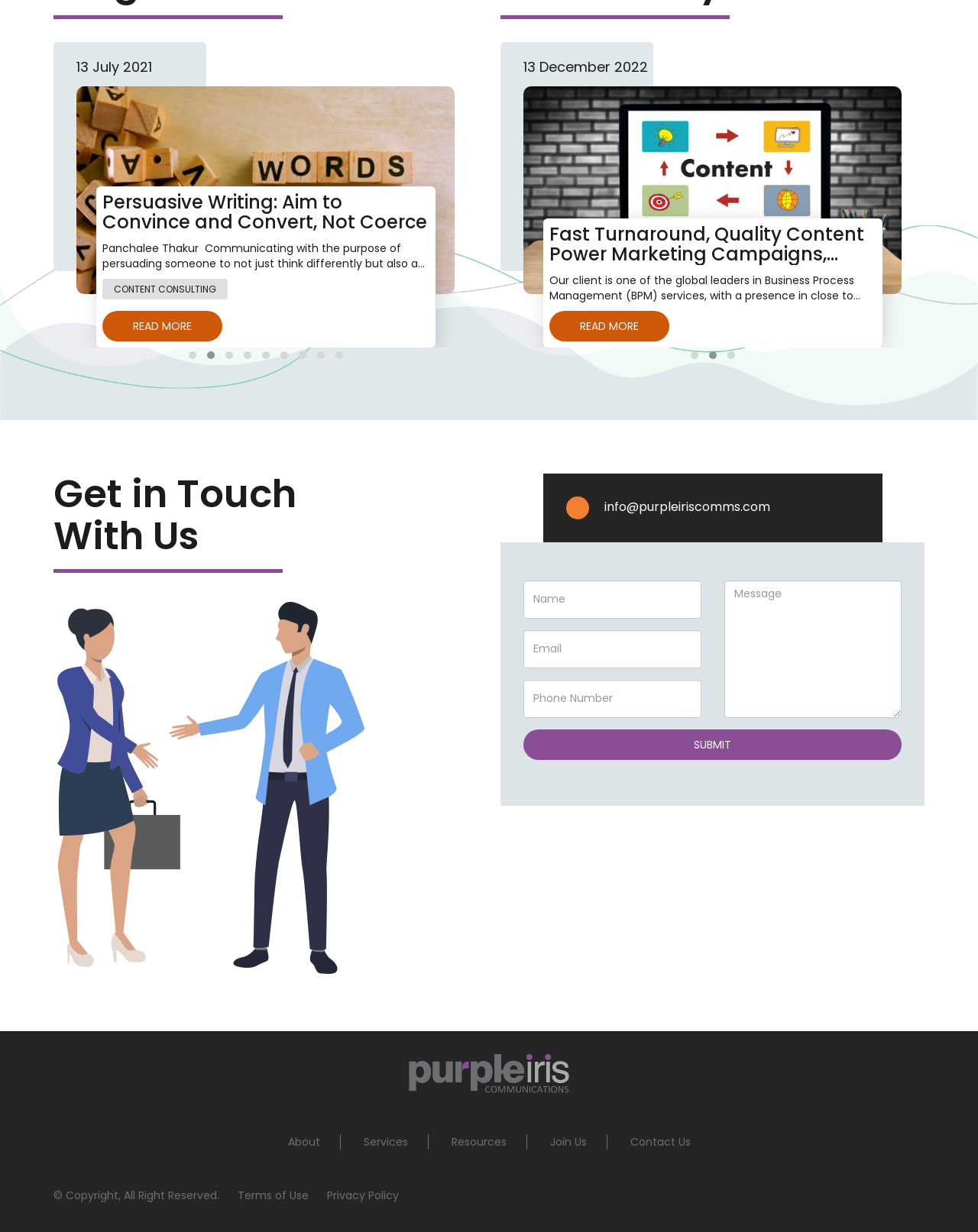Predict the bounding box coordinates of the area that should be clicked to accomplish the following instruction: "Get in touch with us". The bounding box coordinates should consist of four float numbers between 0 and 1, i.e., [left, top, right, bottom].

[0.055, 0.384, 0.378, 0.452]